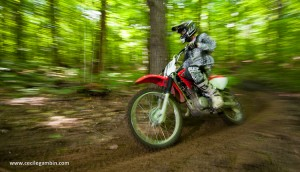What is the purpose of the rider's protective gear?
Answer with a single word or phrase by referring to the visual content.

safety